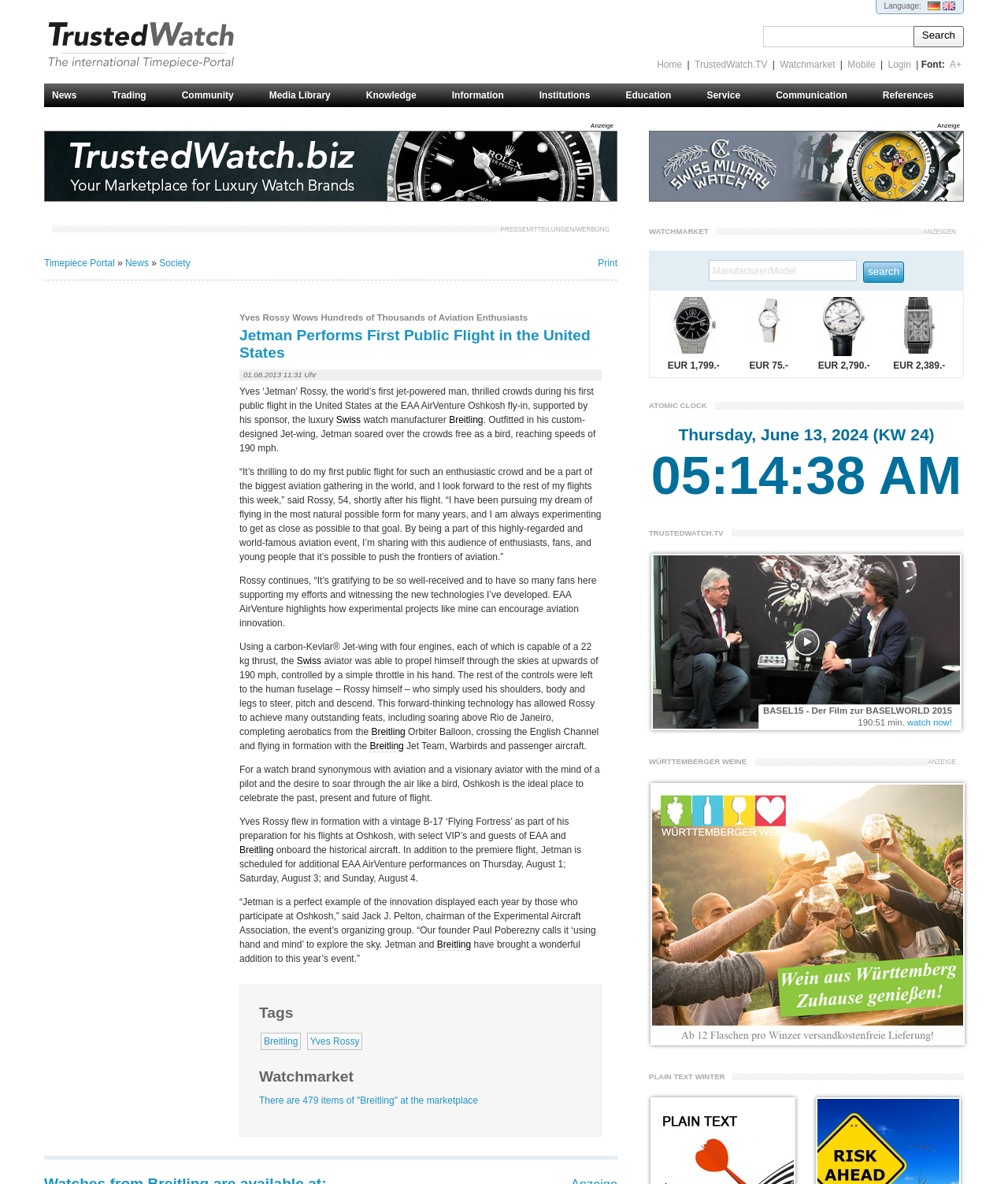Mark the bounding box of the element that matches the following description: "Timepiece Portal".

[0.044, 0.218, 0.114, 0.227]